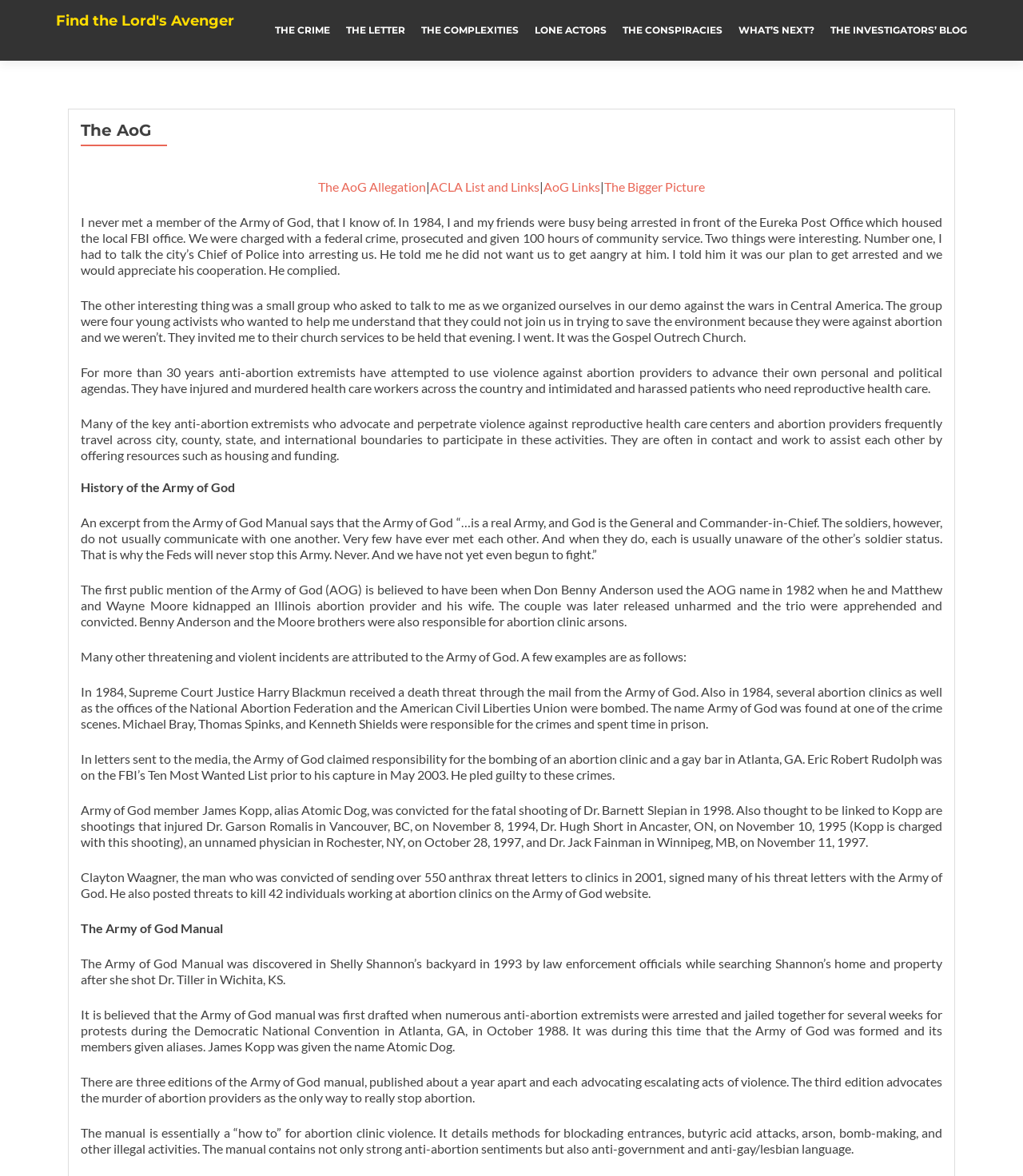Identify the bounding box for the UI element specified in this description: "The Crime". The coordinates must be four float numbers between 0 and 1, formatted as [left, top, right, bottom].

[0.269, 0.014, 0.323, 0.037]